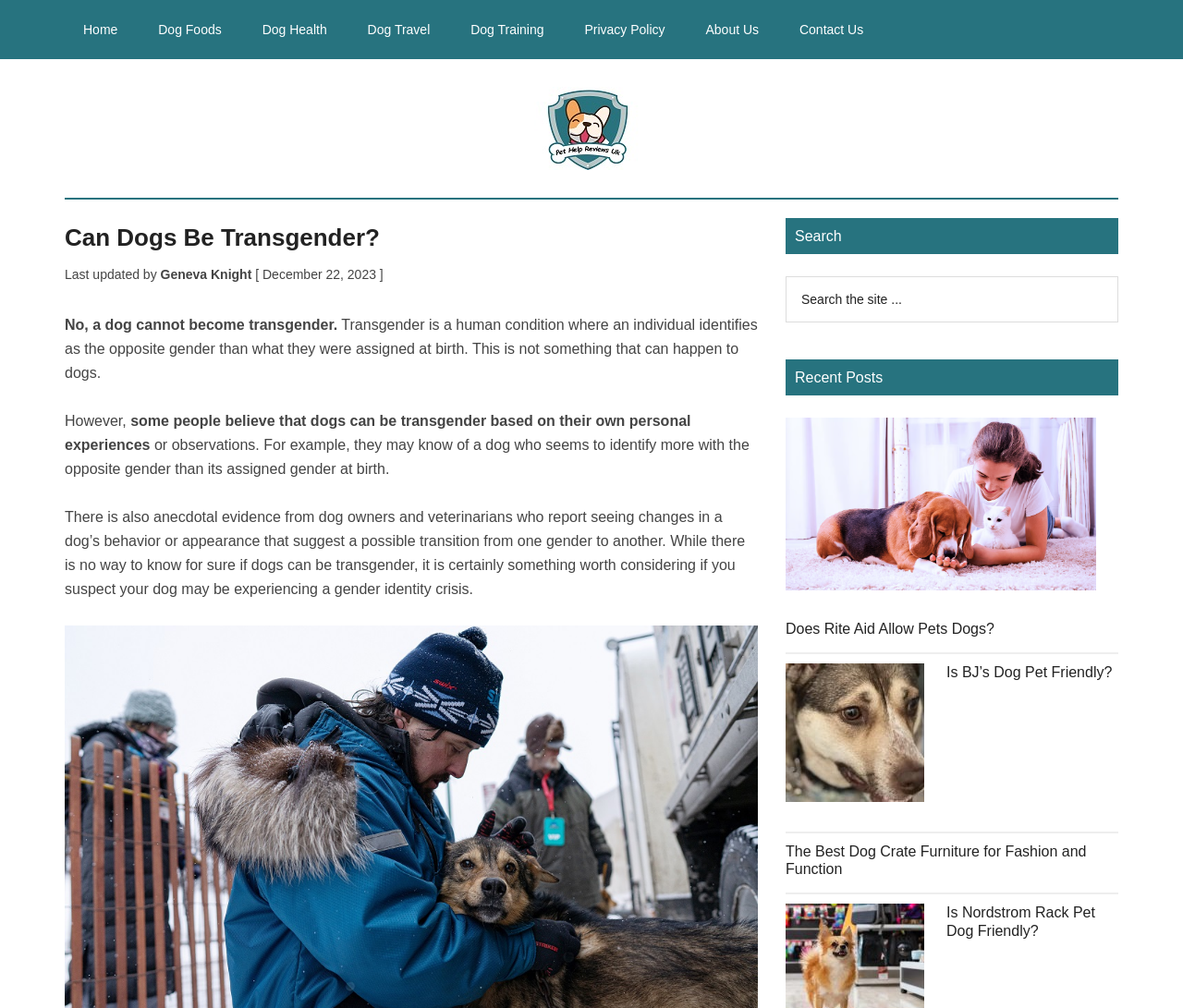Locate the bounding box coordinates of the element that should be clicked to execute the following instruction: "Click the 'Food Stamp Office in Clarksdale MS Convenient Assistance for Food Needs' link".

None